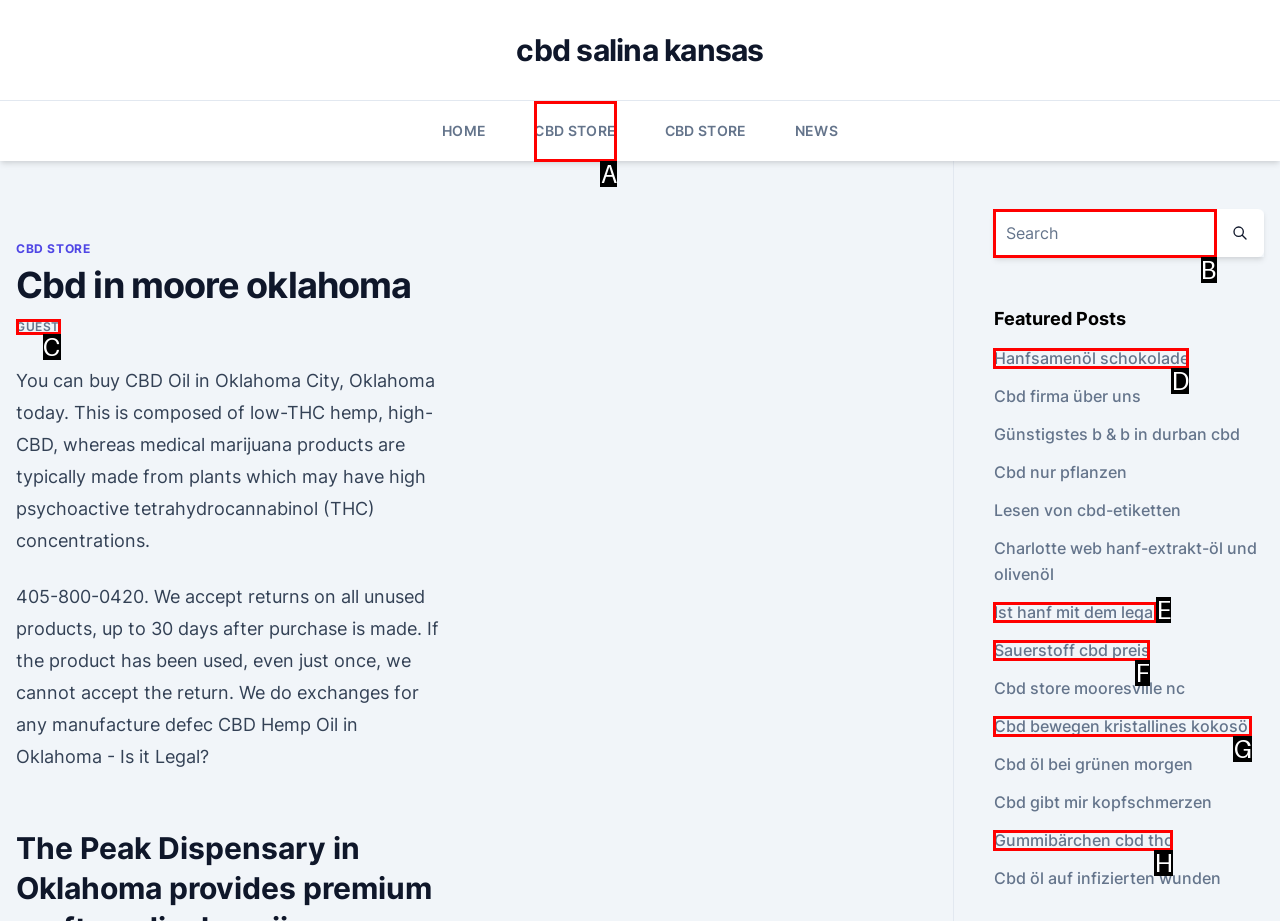Tell me which one HTML element best matches the description: Hanfsamenöl schokolade
Answer with the option's letter from the given choices directly.

D